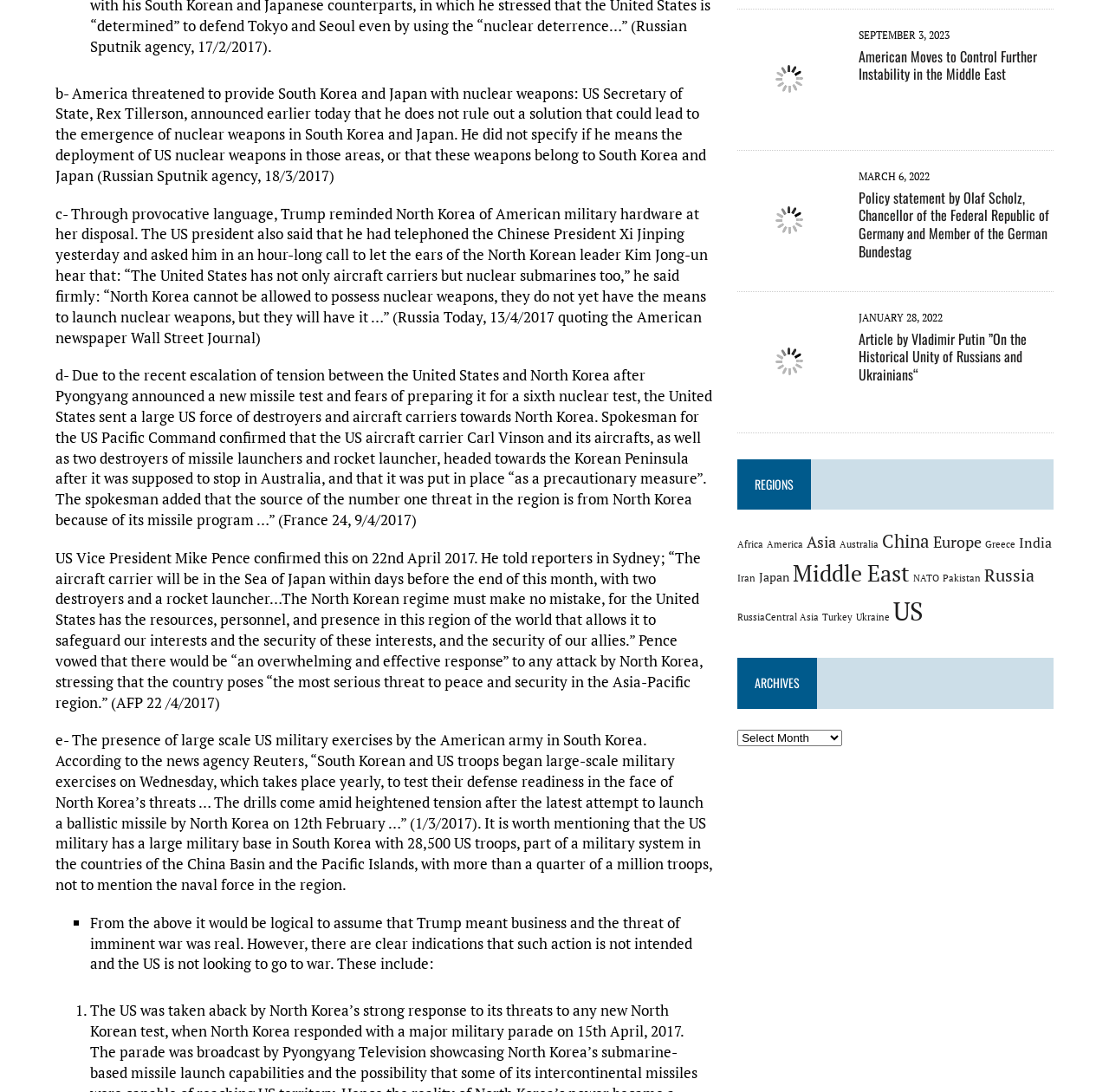Locate the bounding box coordinates of the area to click to fulfill this instruction: "Click on the link 'Article by Vladimir Putin ”On the Historical Unity of Russians and Ukrainians“'". The bounding box should be presented as four float numbers between 0 and 1, in the order [left, top, right, bottom].

[0.665, 0.359, 0.759, 0.376]